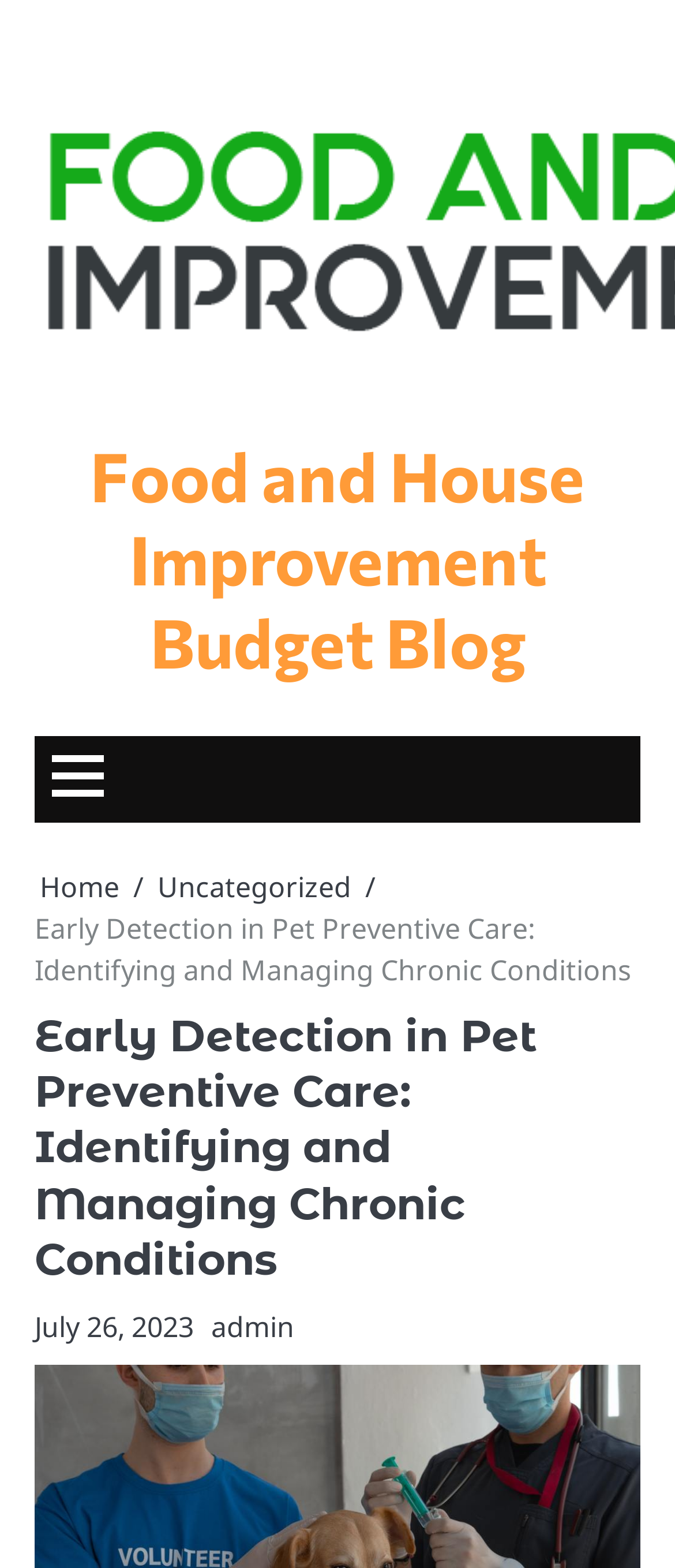How many links are in the breadcrumbs navigation section?
Answer briefly with a single word or phrase based on the image.

2